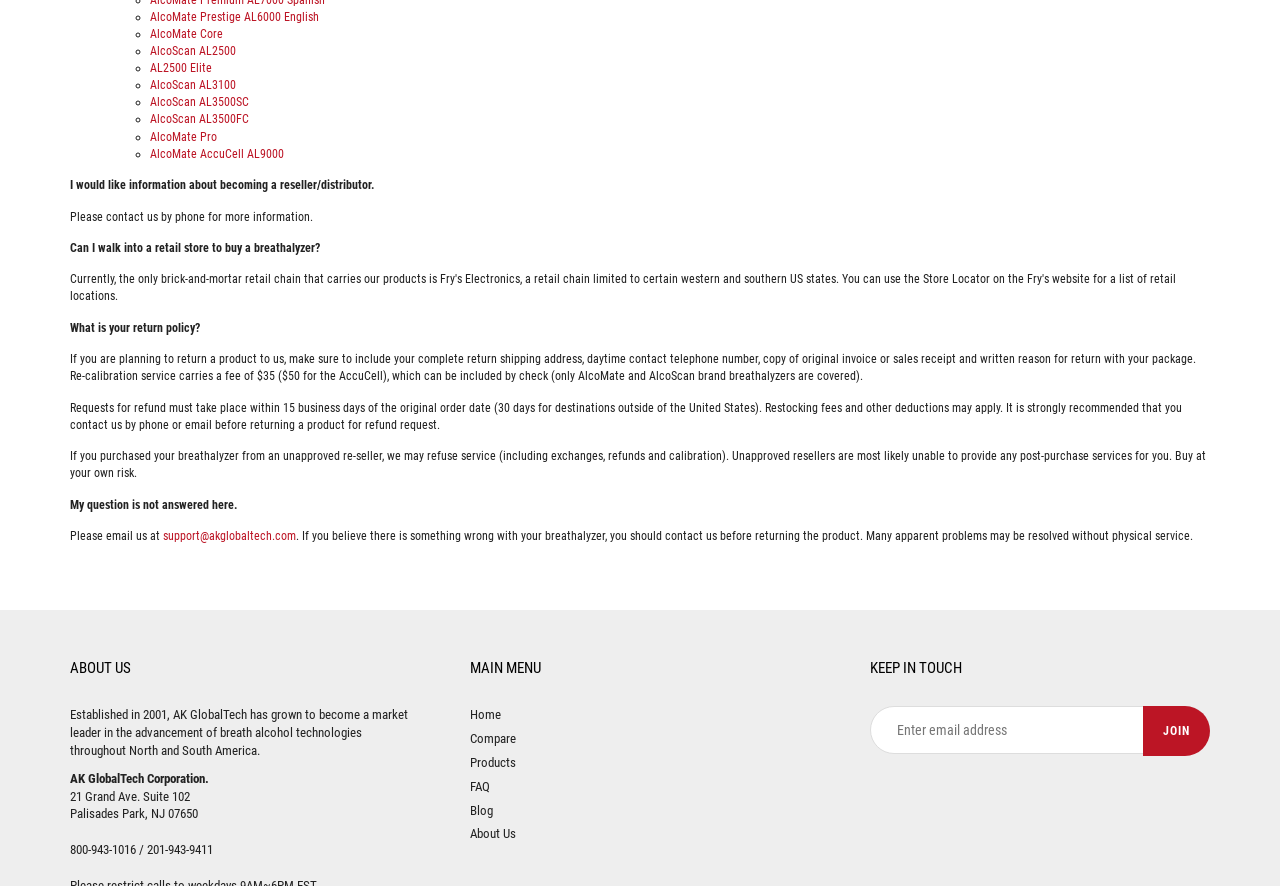Determine the bounding box coordinates for the element that should be clicked to follow this instruction: "Click on AlcoMate Prestige AL6000 English". The coordinates should be given as four float numbers between 0 and 1, in the format [left, top, right, bottom].

[0.117, 0.011, 0.249, 0.027]